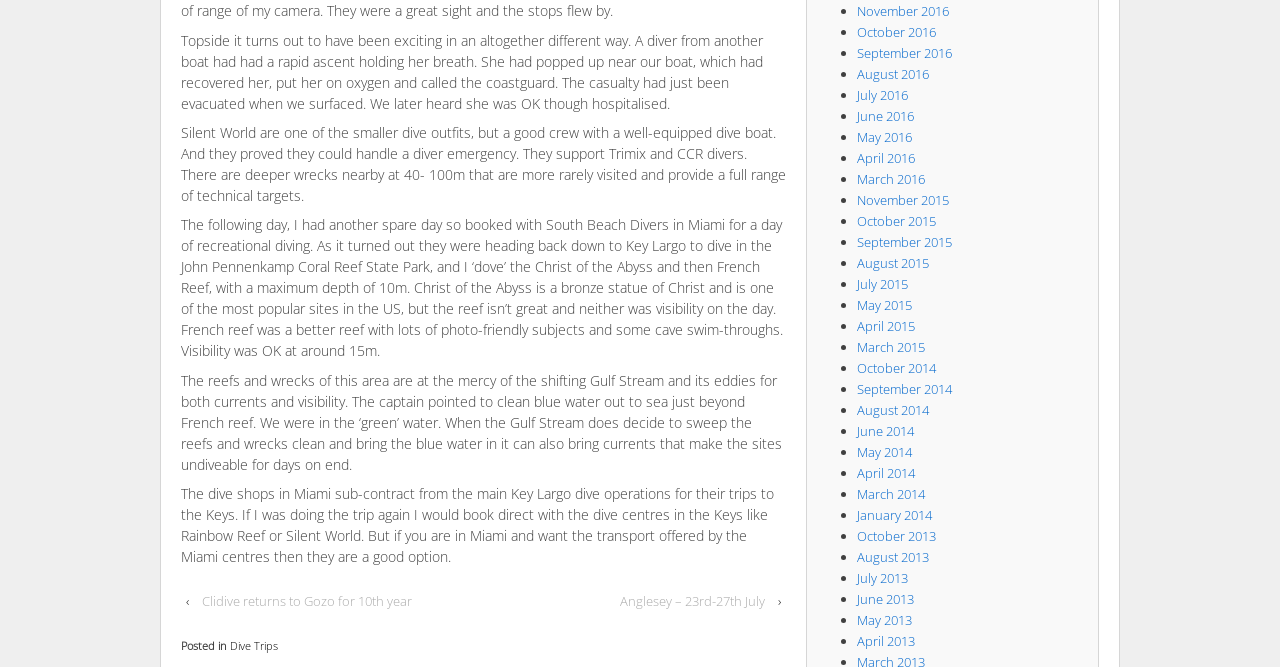Pinpoint the bounding box coordinates of the clickable element to carry out the following instruction: "Read the Return Policy."

None